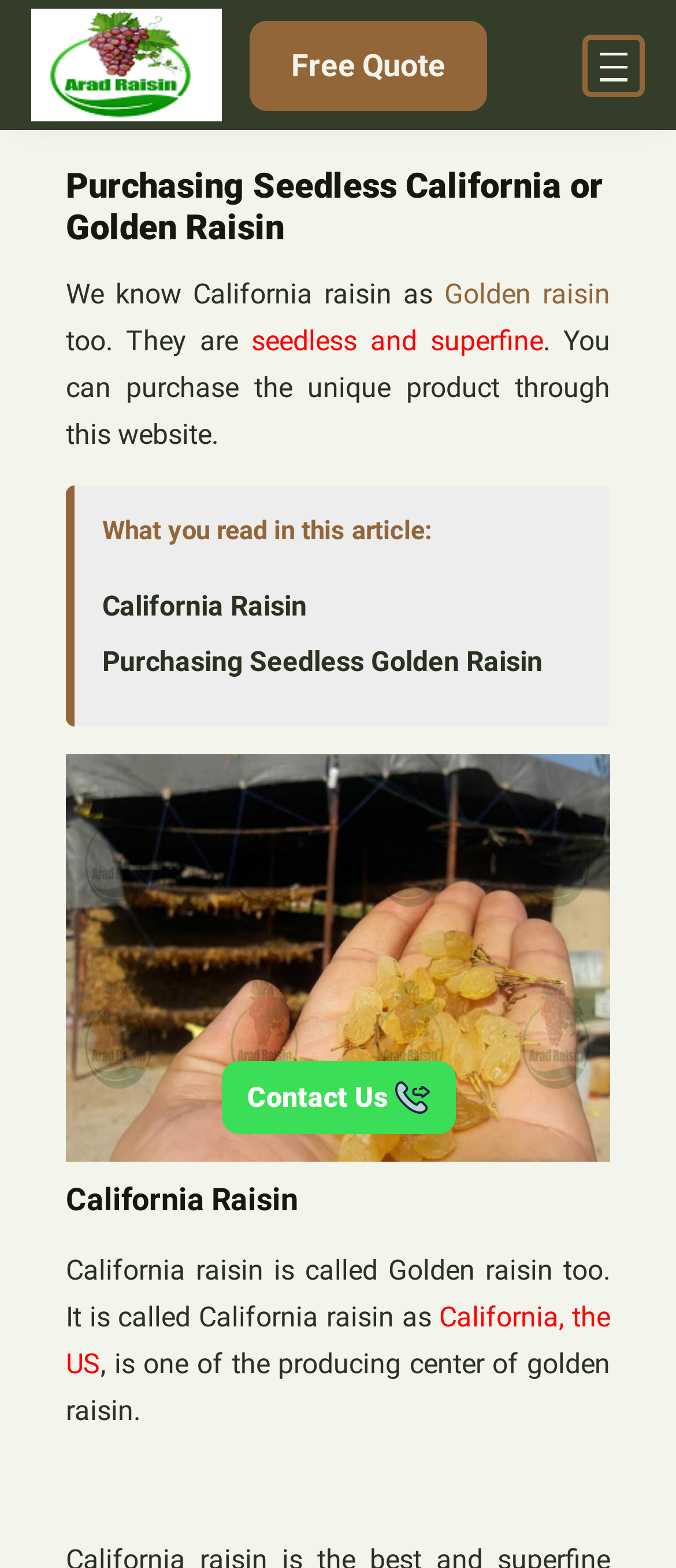What is the characteristic of California raisin?
Provide an in-depth answer to the question, covering all aspects.

The webpage mentions that 'They are seedless and superfine.' which describes the characteristic of California raisin.